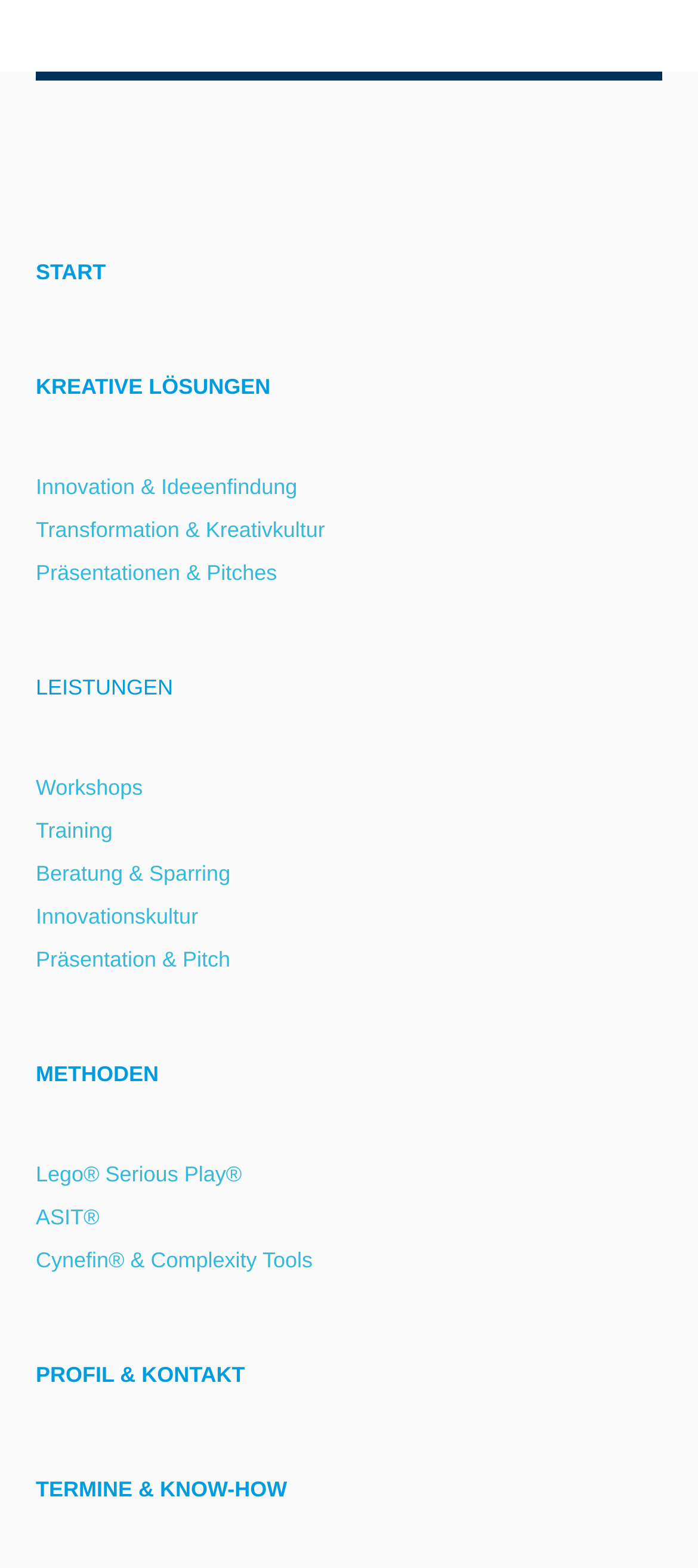Please identify the bounding box coordinates of the element that needs to be clicked to perform the following instruction: "Explore KREATIVE LÖSUNGEN".

[0.051, 0.239, 0.387, 0.255]